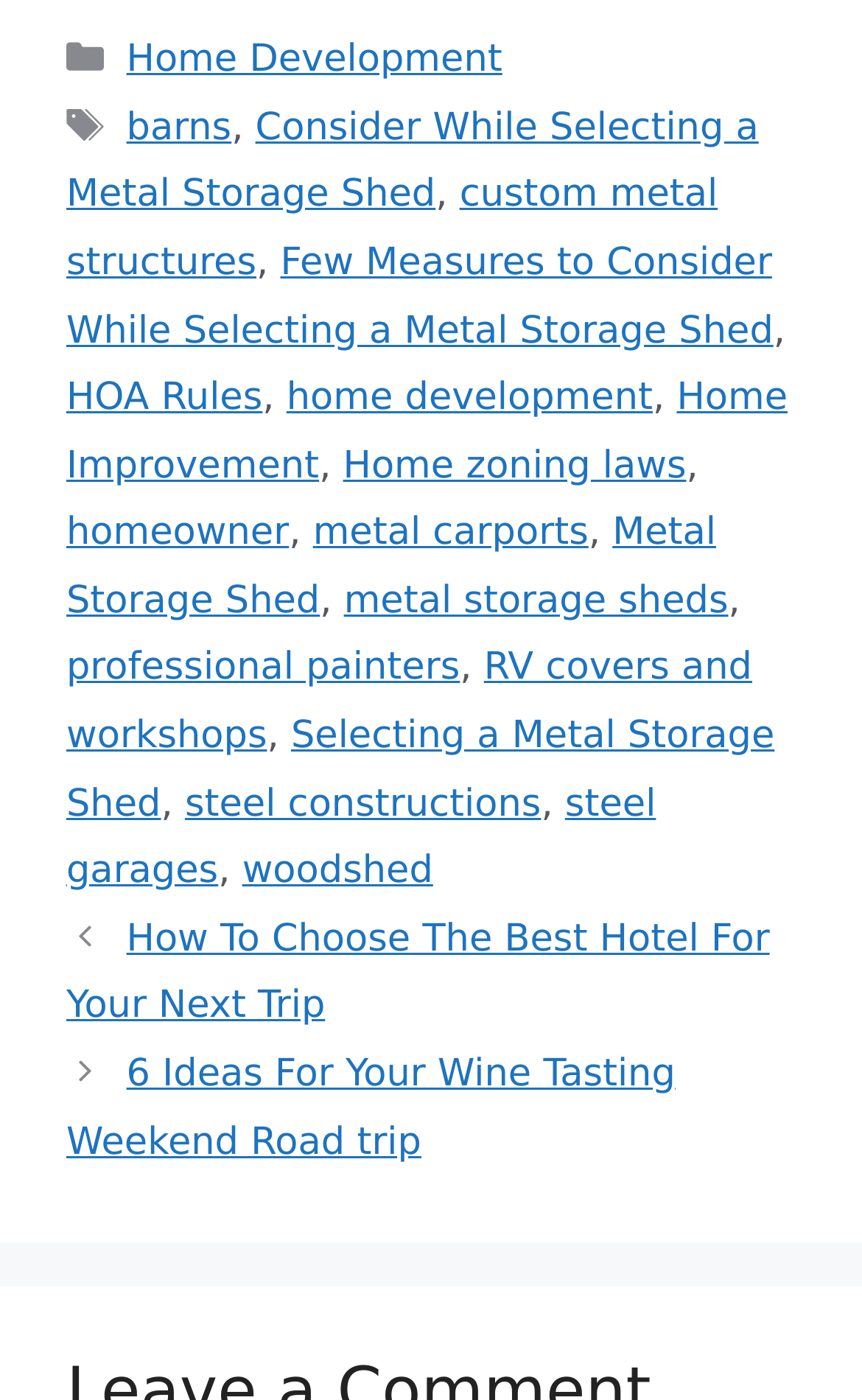Locate the bounding box coordinates of the UI element described by: "Early Access Program (EAP)". Provide the coordinates as four float numbers between 0 and 1, formatted as [left, top, right, bottom].

None